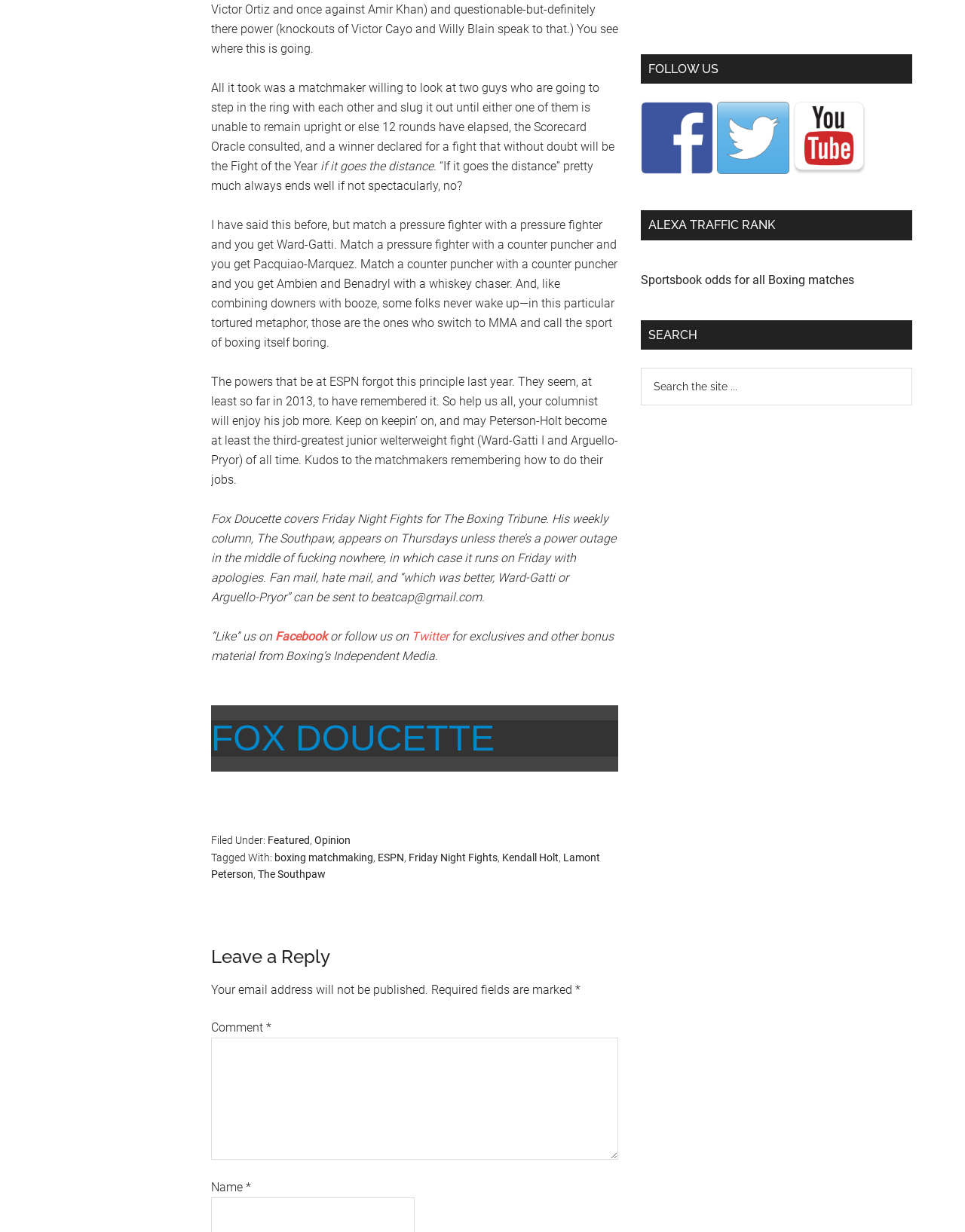What social media platforms are mentioned?
Look at the image and respond with a one-word or short-phrase answer.

Facebook, Twitter